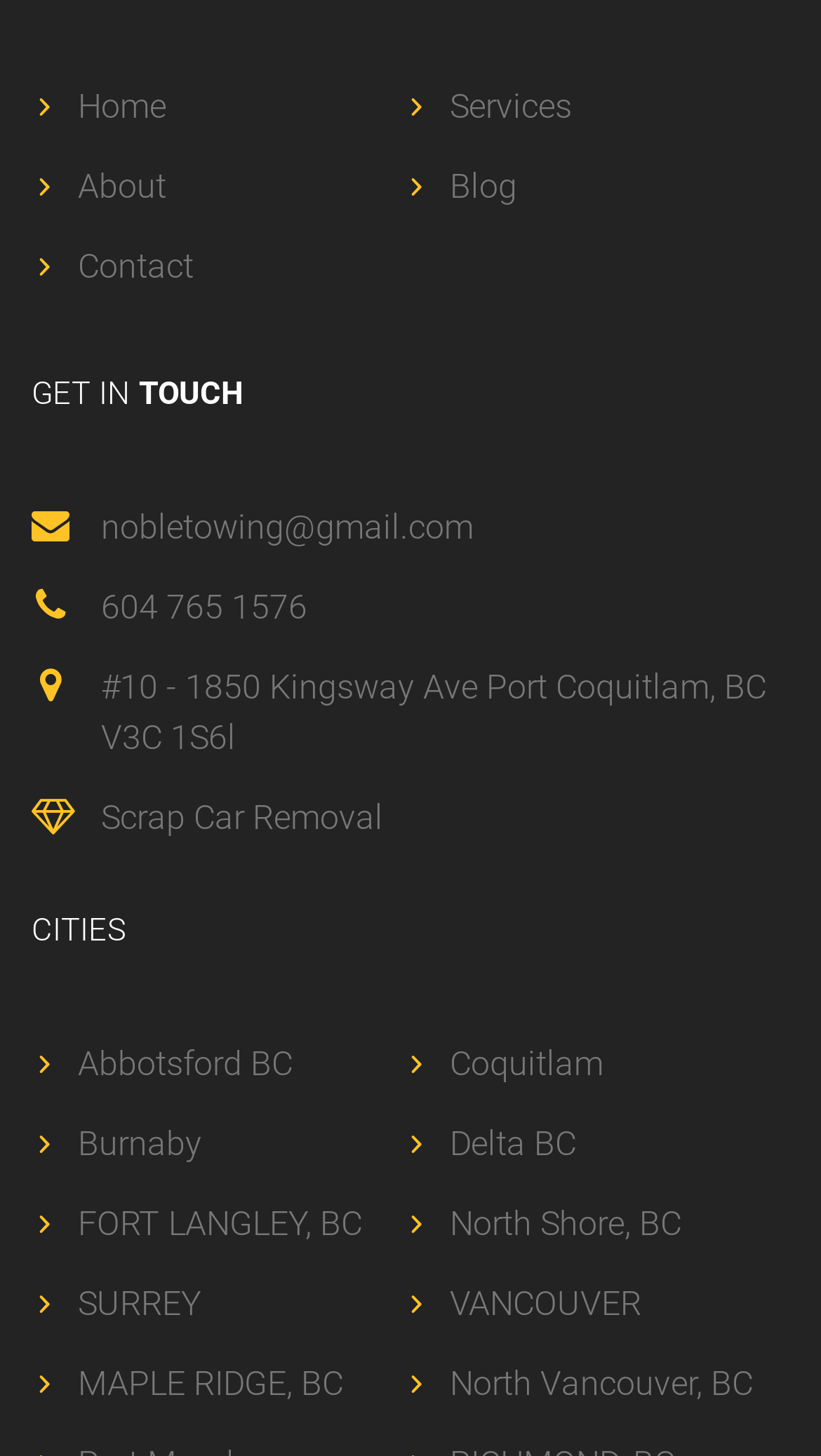Find the bounding box coordinates of the element to click in order to complete this instruction: "Visit Abbotsford BC". The bounding box coordinates must be four float numbers between 0 and 1, denoted as [left, top, right, bottom].

[0.038, 0.703, 0.356, 0.758]